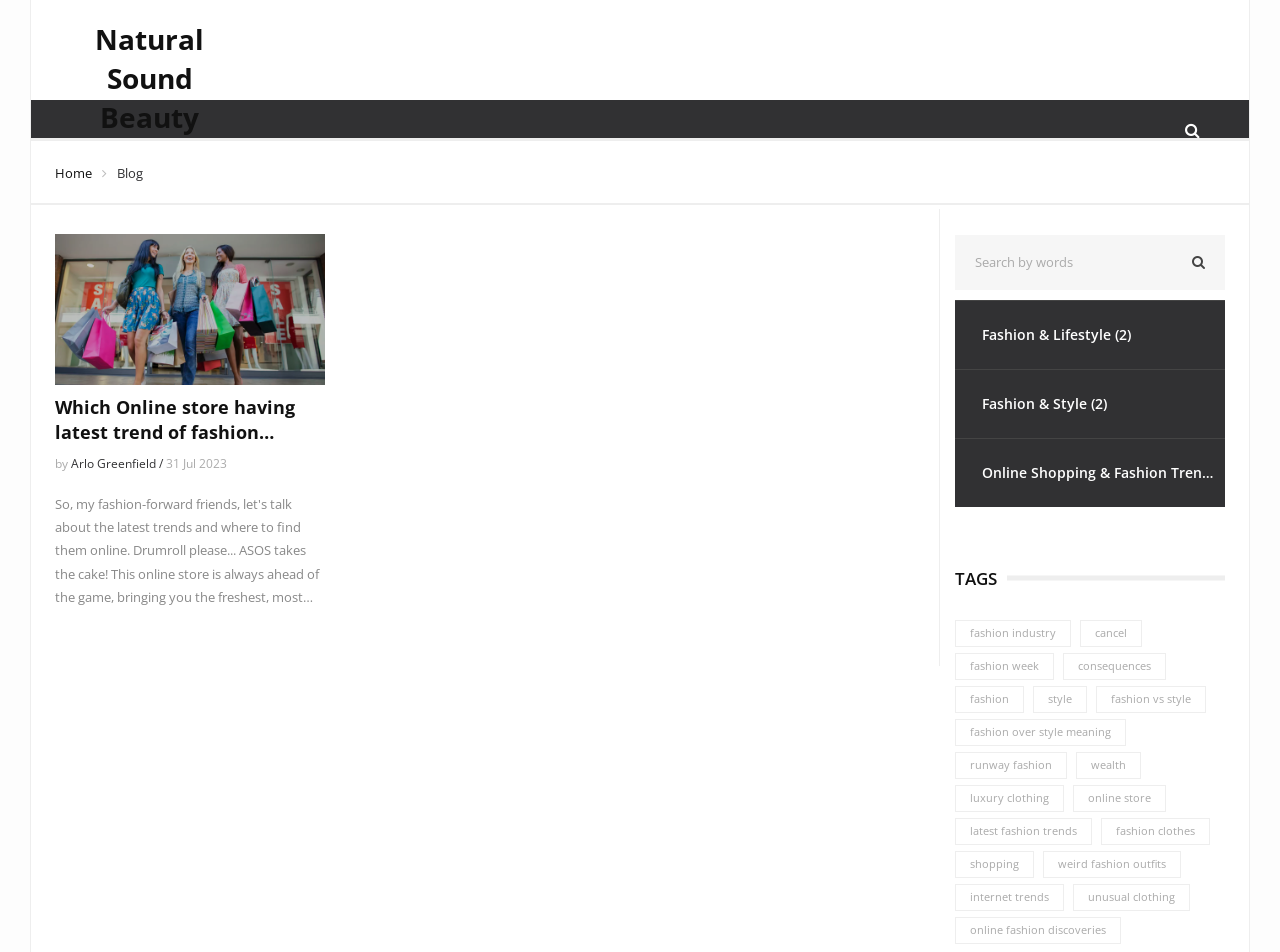Identify the bounding box coordinates for the region of the element that should be clicked to carry out the instruction: "Read the blog post about online fashion trends". The bounding box coordinates should be four float numbers between 0 and 1, i.e., [left, top, right, bottom].

[0.043, 0.415, 0.254, 0.469]